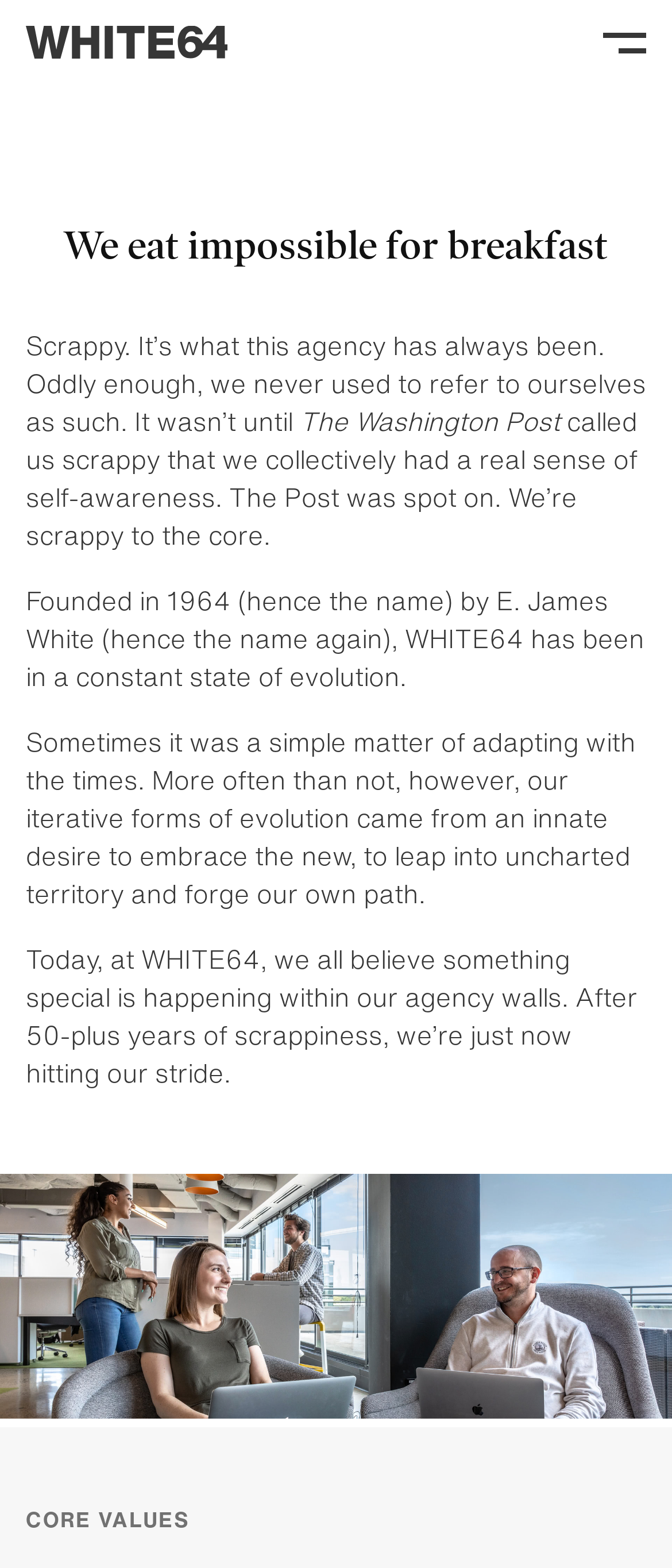What is the name of the agency?
Please provide an in-depth and detailed response to the question.

The name of the agency can be found in the logo images at the top of the page, which are labeled as 'WHITE64 logo'. Additionally, the text 'Founded in 1964 (hence the name) by E. James White (hence the name again), WHITE64 has been in a constant state of evolution.' also confirms the agency's name.